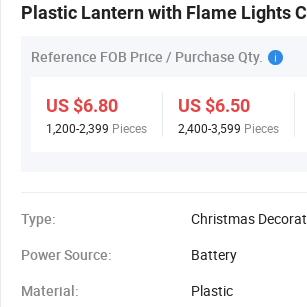What is the FOB price for orders between 1,200 to 2,399 pieces?
From the details in the image, answer the question comprehensively.

The caption displays the prices, including the FOB price of US $6.80 for orders between 1,200 to 2,399 pieces, which can be directly read from the provided information.